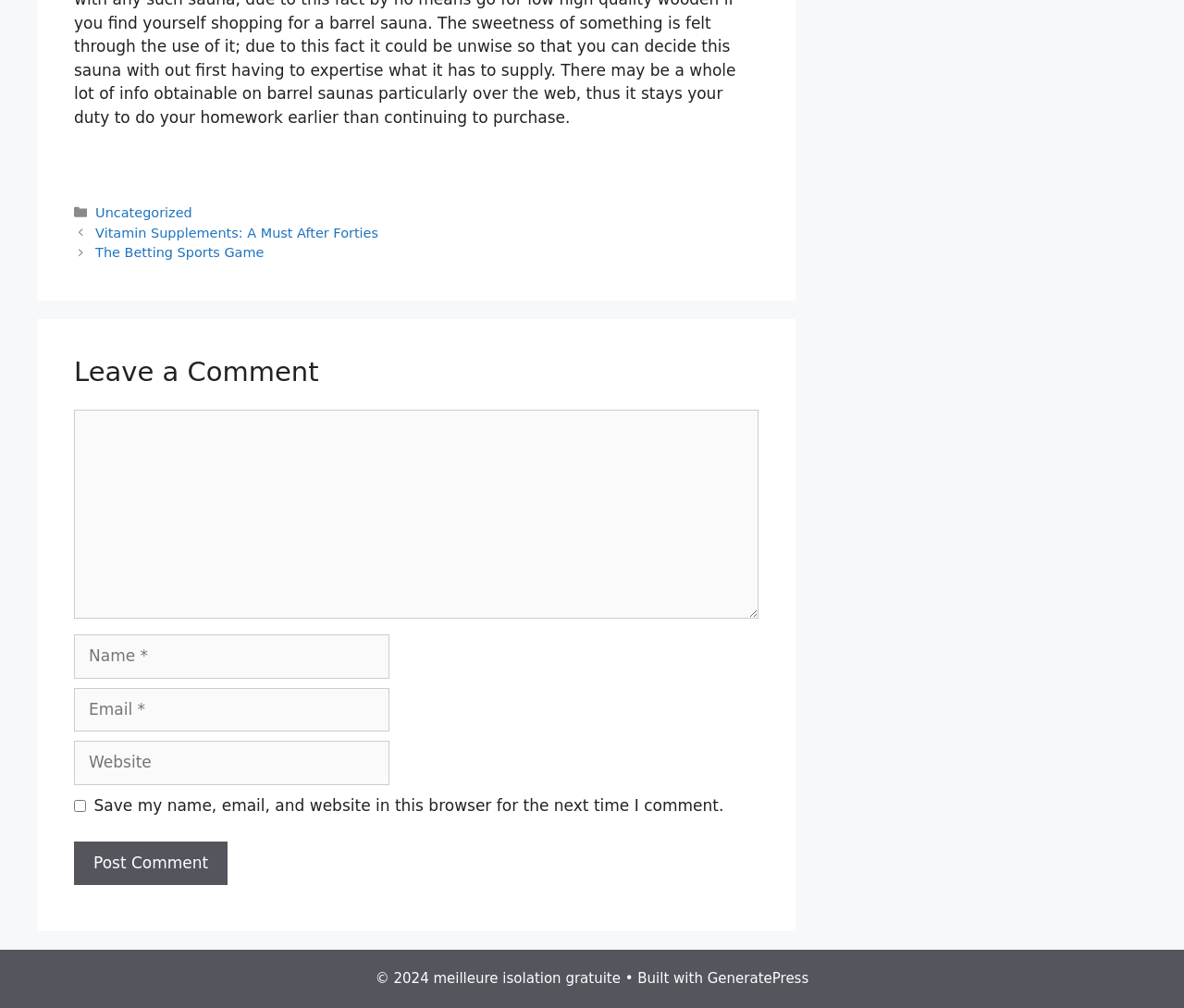Identify the bounding box coordinates of the section that should be clicked to achieve the task described: "Enter a comment".

[0.062, 0.406, 0.641, 0.614]